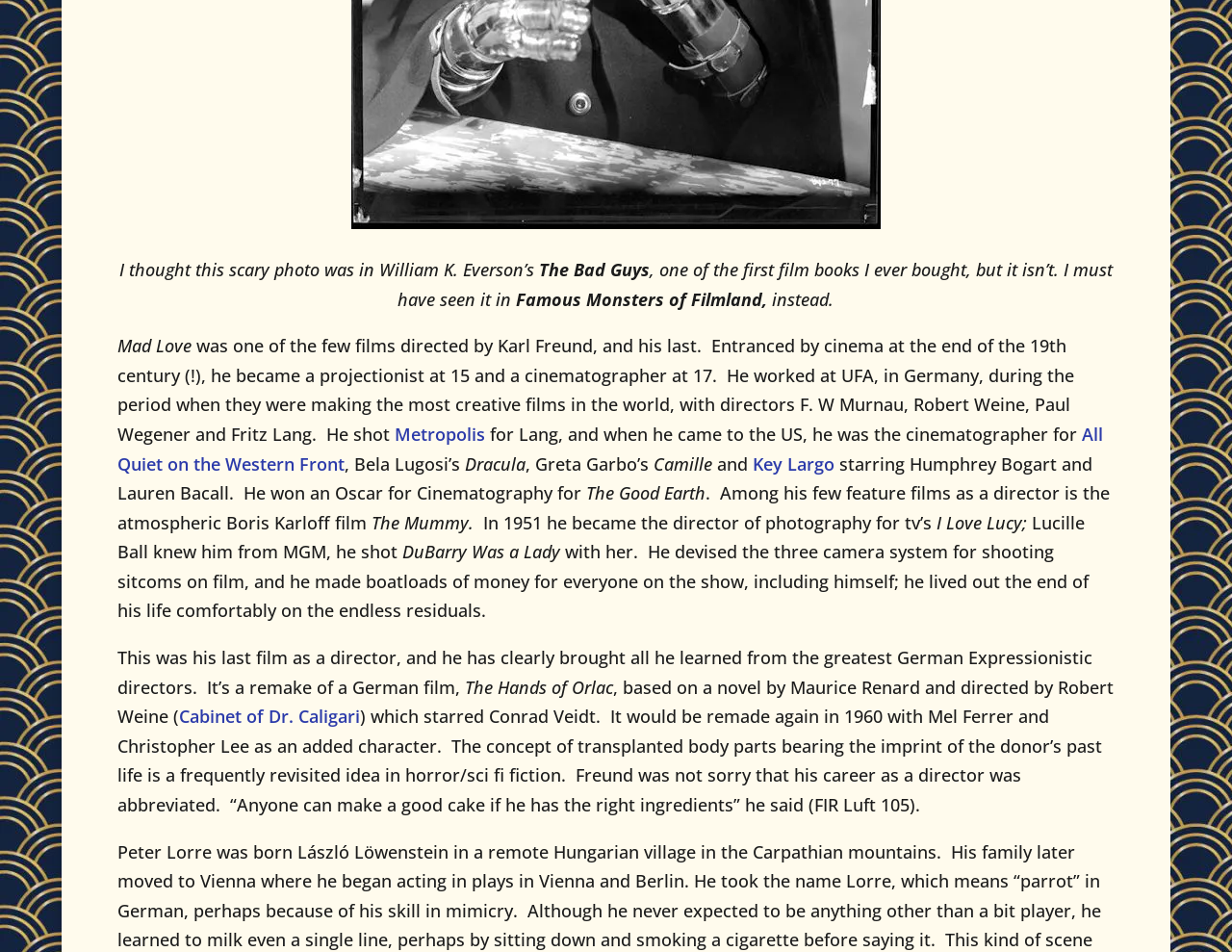Based on the element description: "Cabinet of Dr. Caligari", identify the UI element and provide its bounding box coordinates. Use four float numbers between 0 and 1, [left, top, right, bottom].

[0.145, 0.74, 0.292, 0.765]